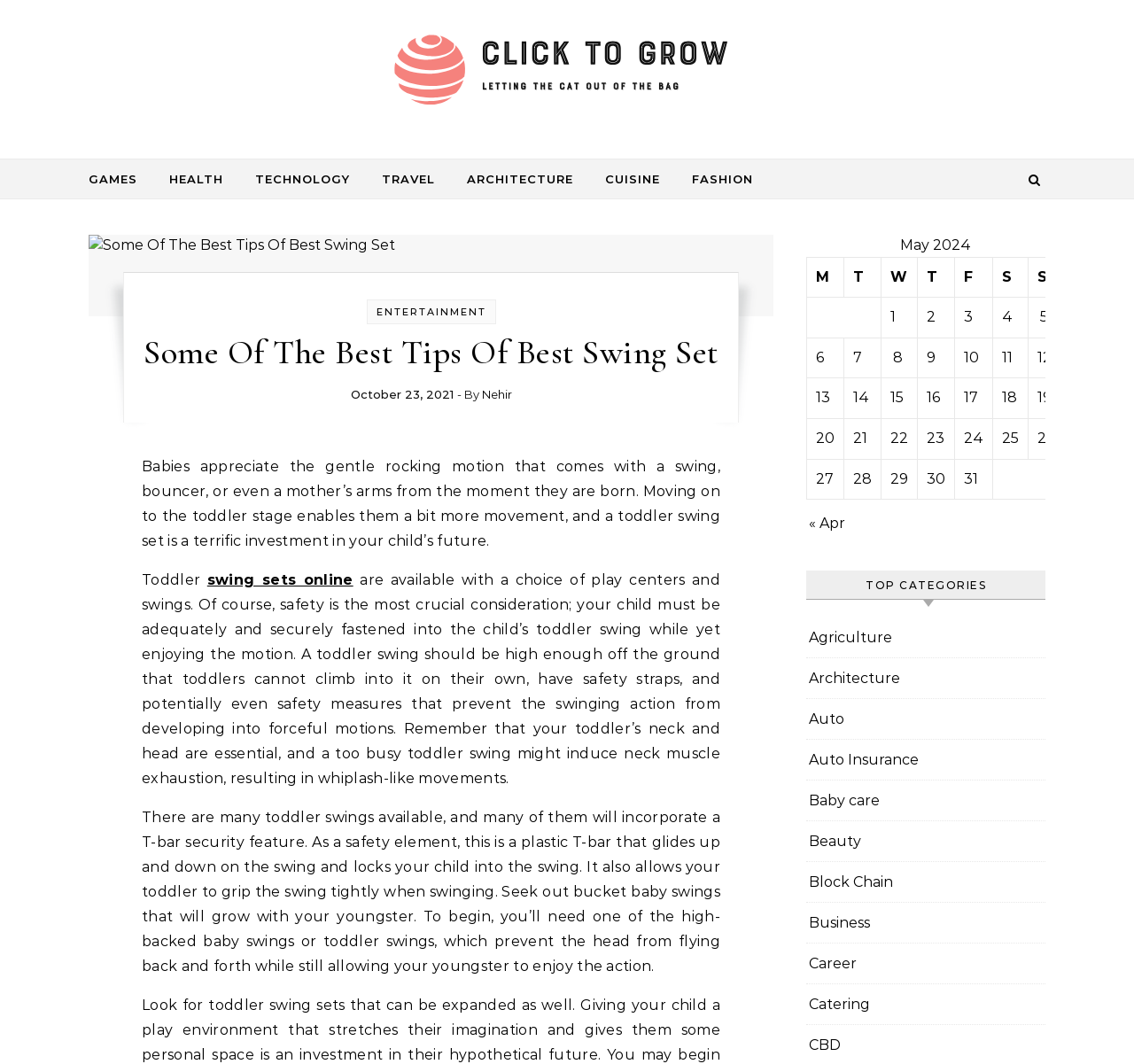Using a single word or phrase, answer the following question: 
How many categories are listed?

8